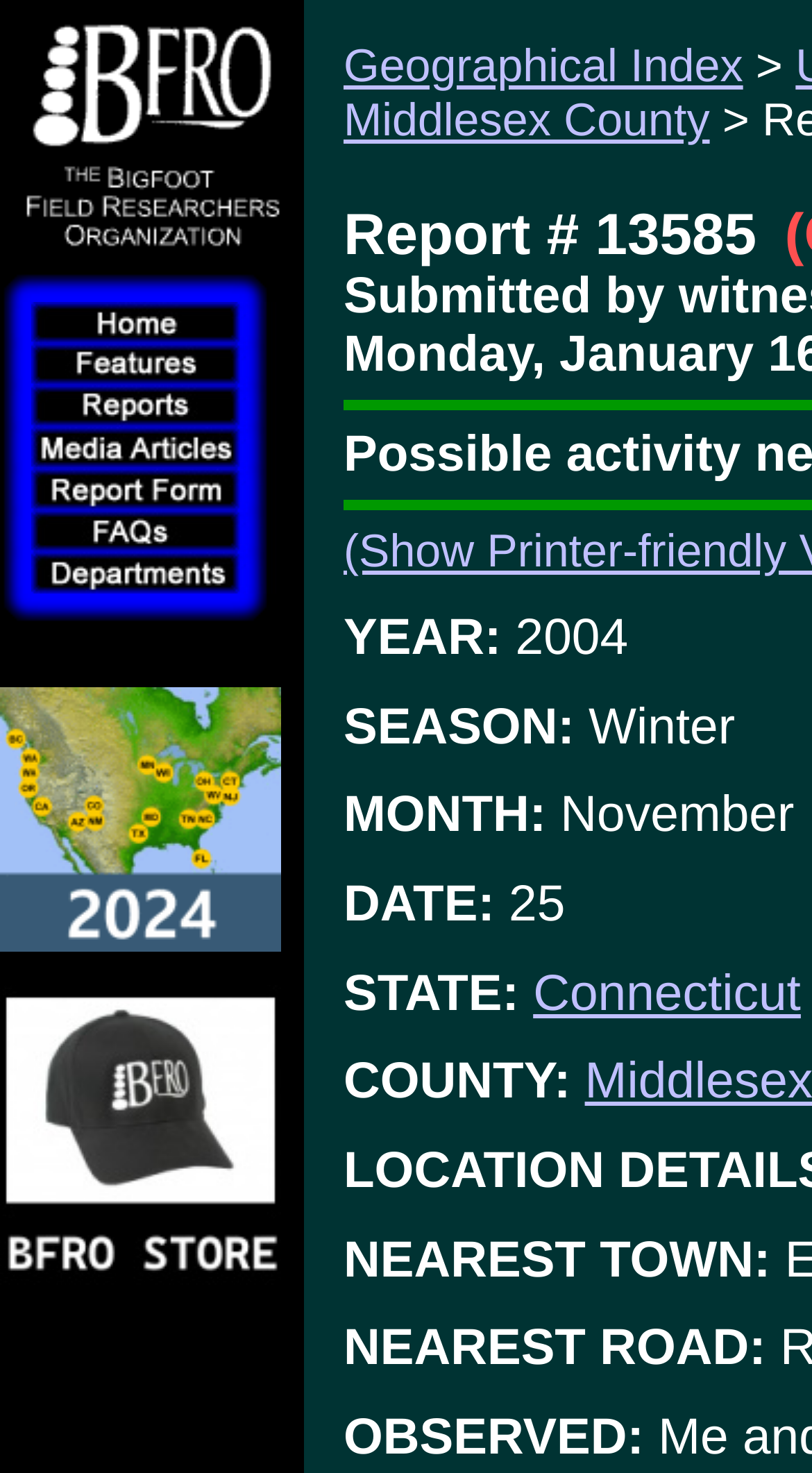Generate a comprehensive description of the contents of the webpage.

The webpage is about a Bigfoot Field Researchers Organization (BFRO) report, specifically report number 13585, which details possible Bigfoot activity near Salmon River State Forest. 

At the top of the page, there is a logo of the Bigfoot Field Researchers Organization. Below the logo, there is a table with multiple rows, each containing an image and a link. The images are arranged in a vertical column, with the links adjacent to them. 

Further down the page, there is a section with various details about the report, including the year, season, month, date, state, and county where the activity was reported. The state and county are presented as links. 

On the right side of the page, there are links to the Geographical Index and Middlesex County. There is also a link to the BFRO STORE.